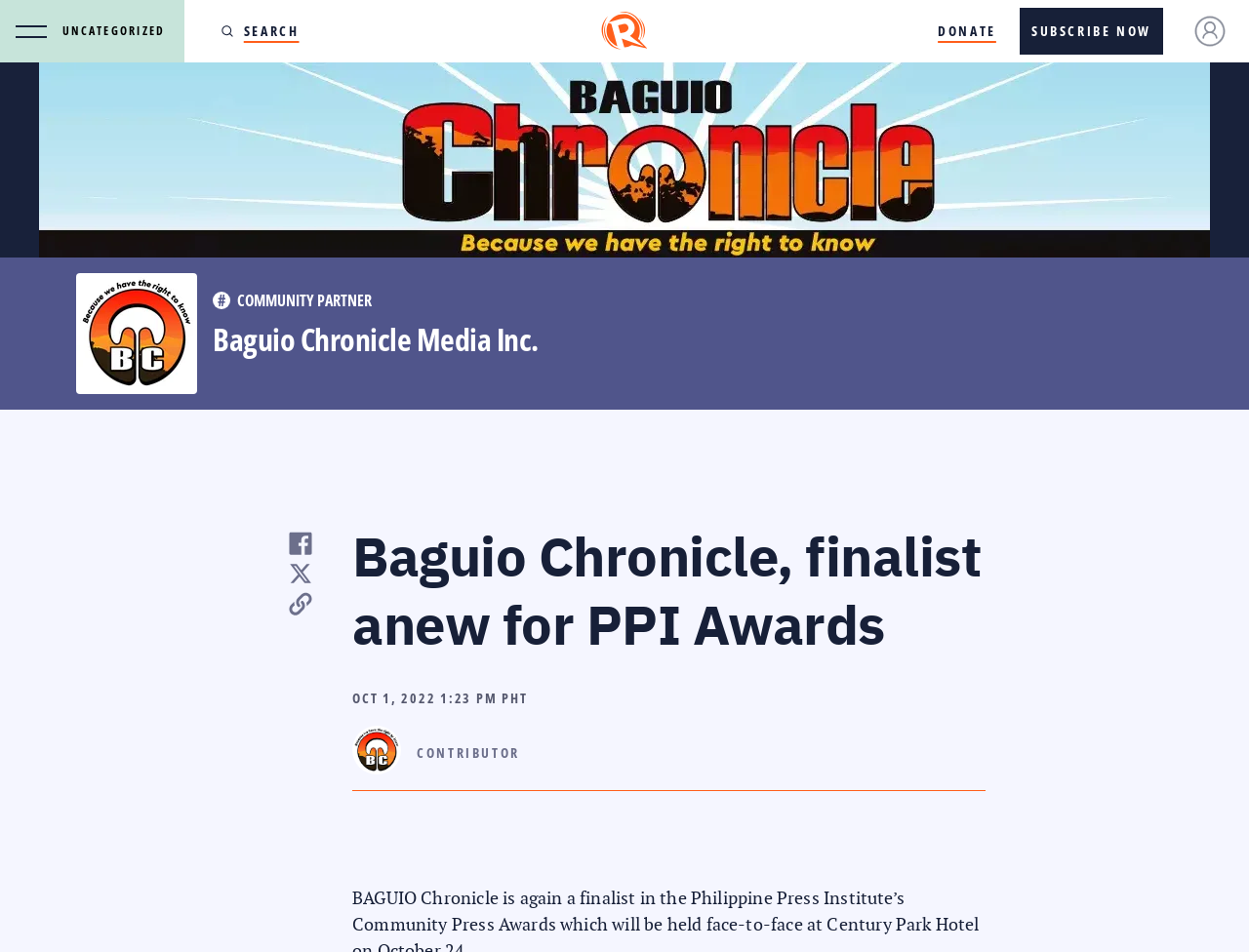Pinpoint the bounding box coordinates of the clickable element needed to complete the instruction: "Visit Facebook page". The coordinates should be provided as four float numbers between 0 and 1: [left, top, right, bottom].

[0.231, 0.558, 0.25, 0.583]